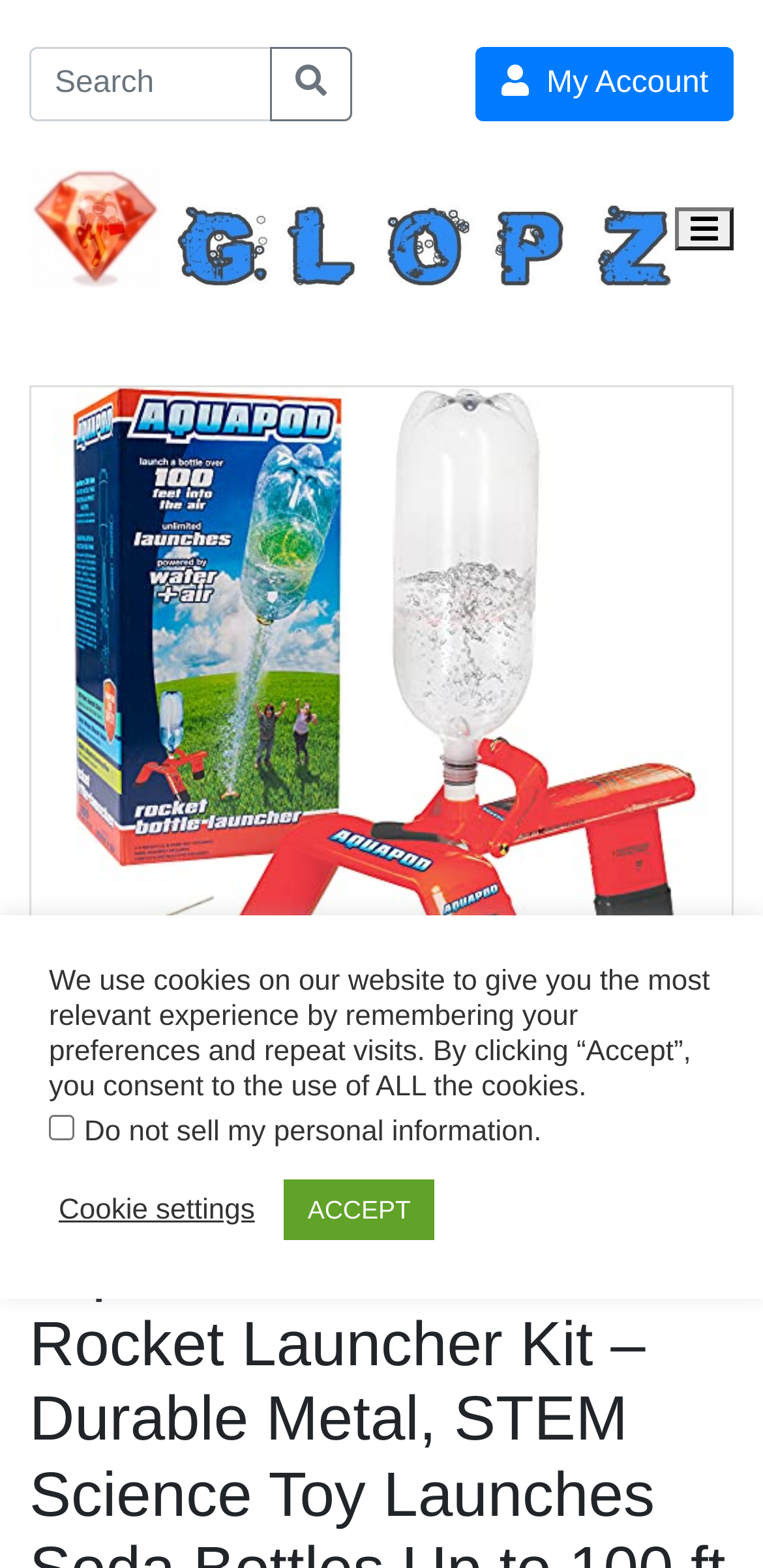Carefully examine the image and provide an in-depth answer to the question: What is the purpose of the search button?

I inferred the purpose of the search button by its location and the presence of a textbox with the description 'Search' next to it. The button with the magnifying glass icon '' is likely used to submit the search query.